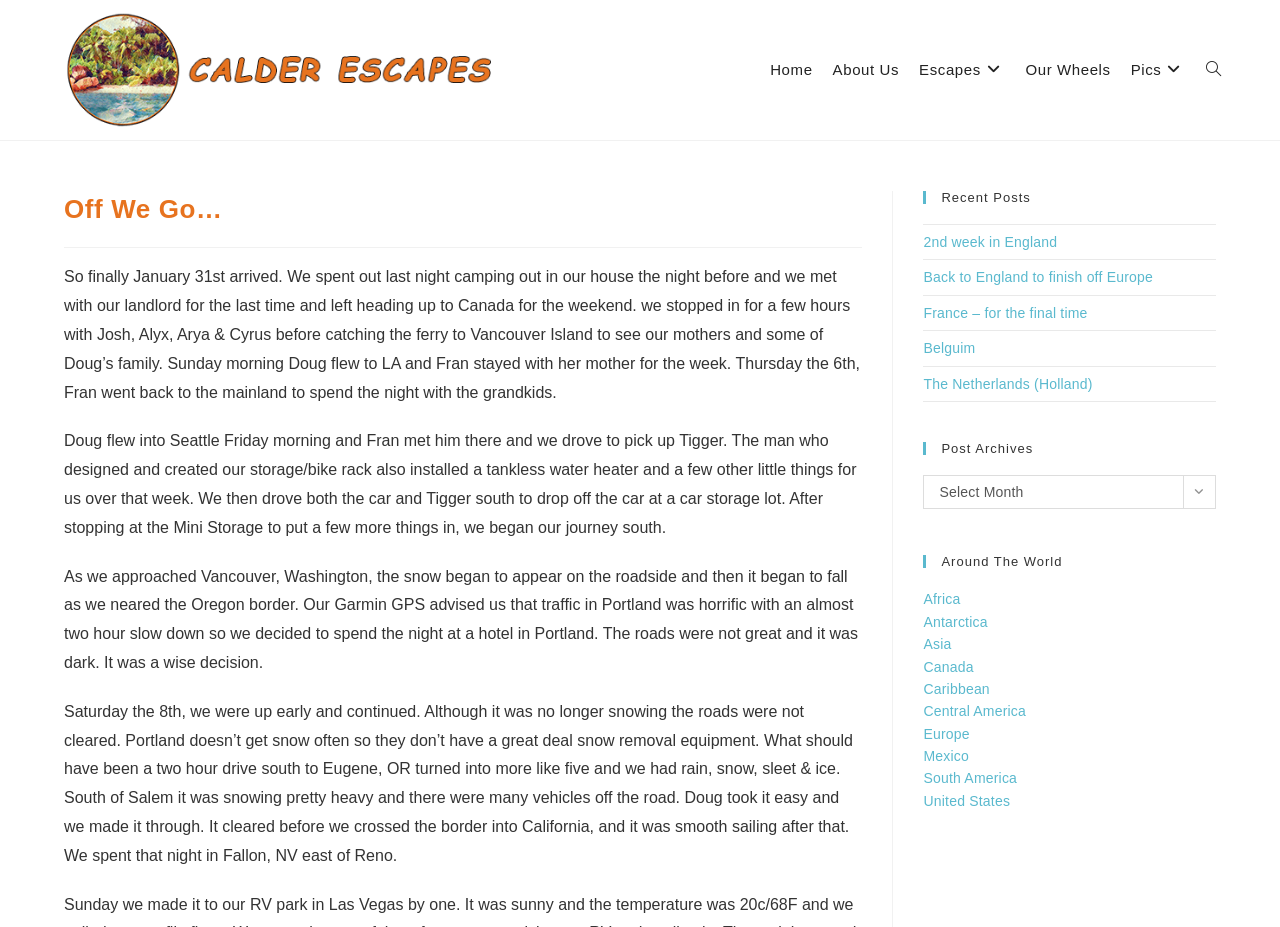Determine the bounding box coordinates of the clickable element necessary to fulfill the instruction: "Click the 'Toggle website search' link". Provide the coordinates as four float numbers within the 0 to 1 range, i.e., [left, top, right, bottom].

[0.934, 0.005, 0.962, 0.146]